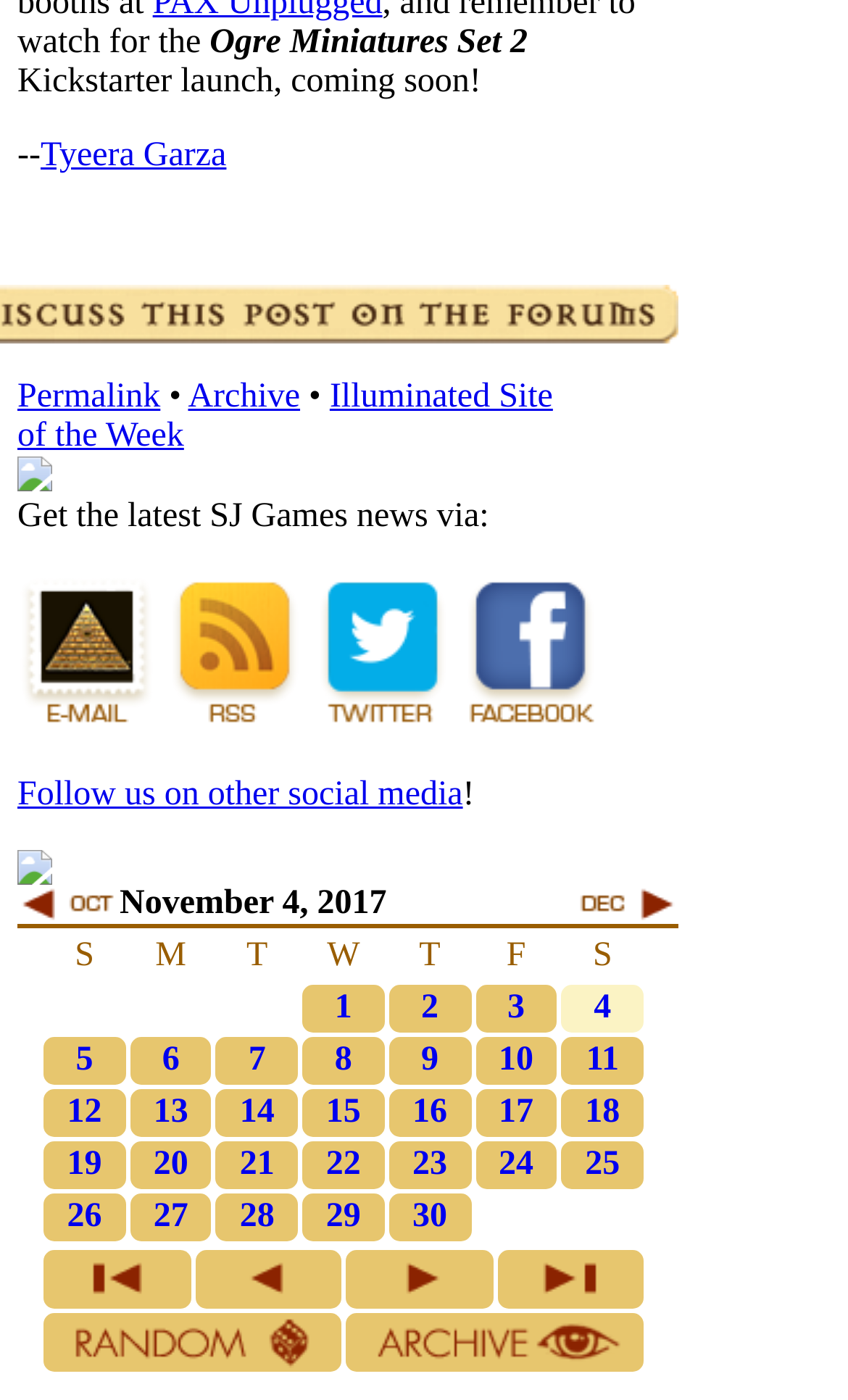Determine the bounding box coordinates of the section I need to click to execute the following instruction: "View the archive". Provide the coordinates as four float numbers between 0 and 1, i.e., [left, top, right, bottom].

[0.222, 0.27, 0.354, 0.296]